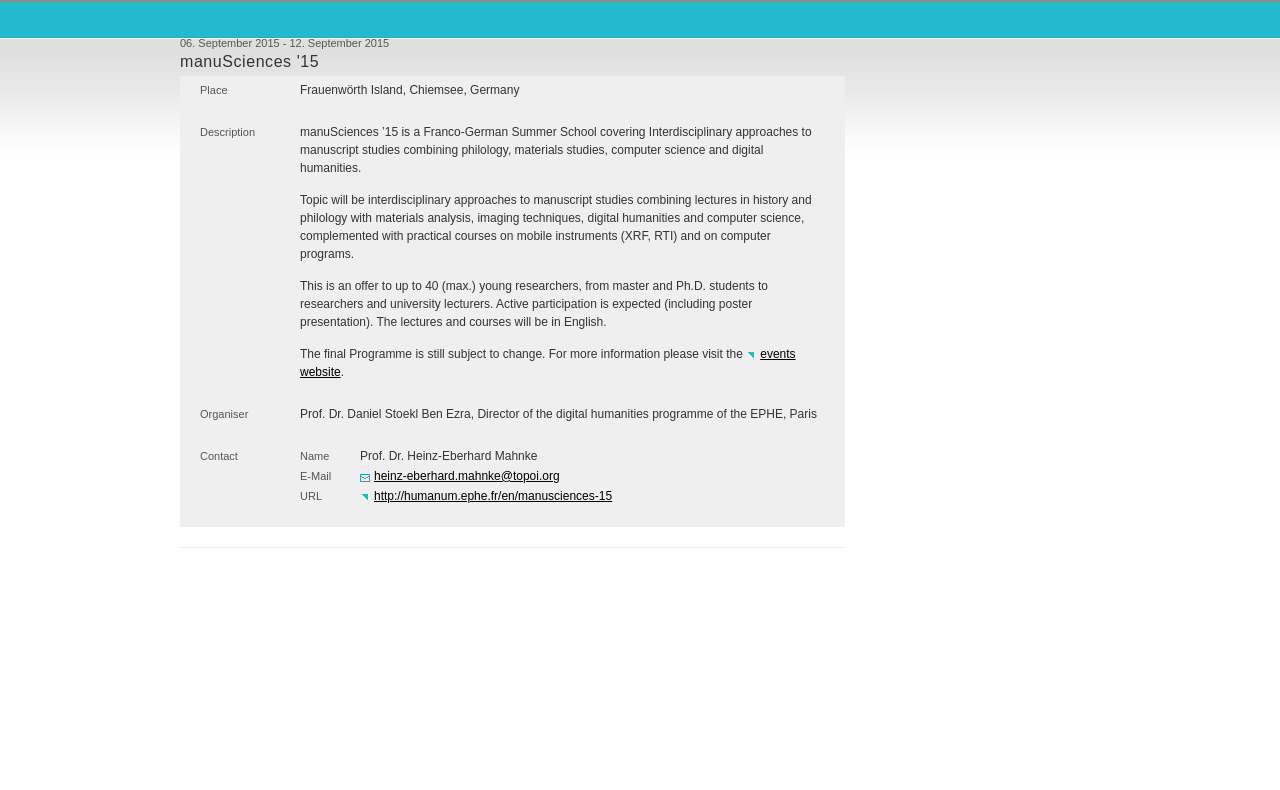Use the information in the screenshot to answer the question comprehensively: What is the URL of the event website?

I found the URL of the event website by looking at the section labeled 'URL', which provides the link 'http://humanum.ephe.fr/en/manusciences-15'.